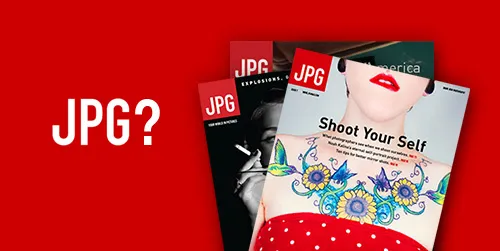What is the phrase displayed prominently on the magazine covers?
Could you answer the question in a detailed manner, providing as much information as possible?

The phrase 'Shoot Your Self' is displayed prominently on the magazine covers, which is bold and eye-catching, reflecting JPG Magazine's identity as a platform for user-submitted photography and community engagement.